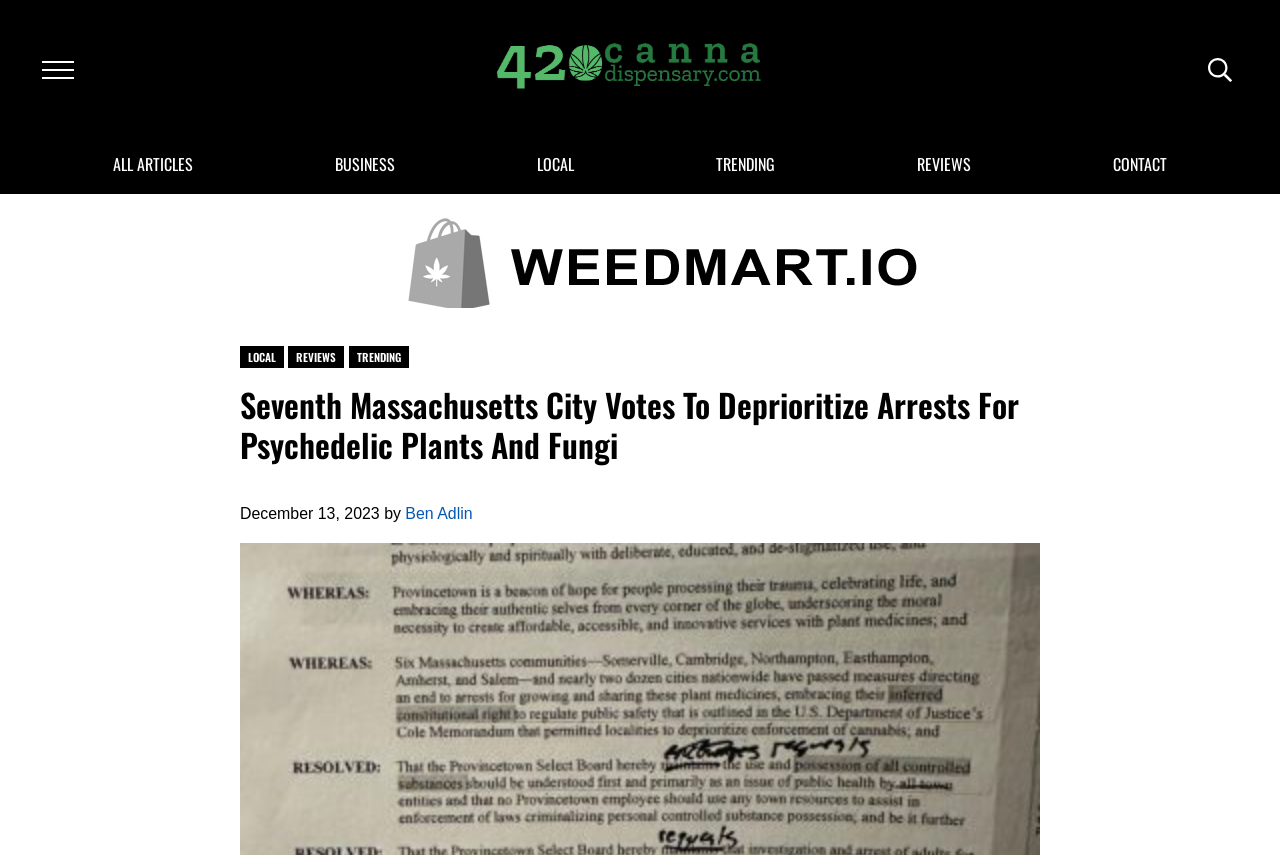Locate the bounding box coordinates of the clickable area to execute the instruction: "Search using the 'Header Search' button". Provide the coordinates as four float numbers between 0 and 1, represented as [left, top, right, bottom].

[0.939, 0.053, 0.968, 0.109]